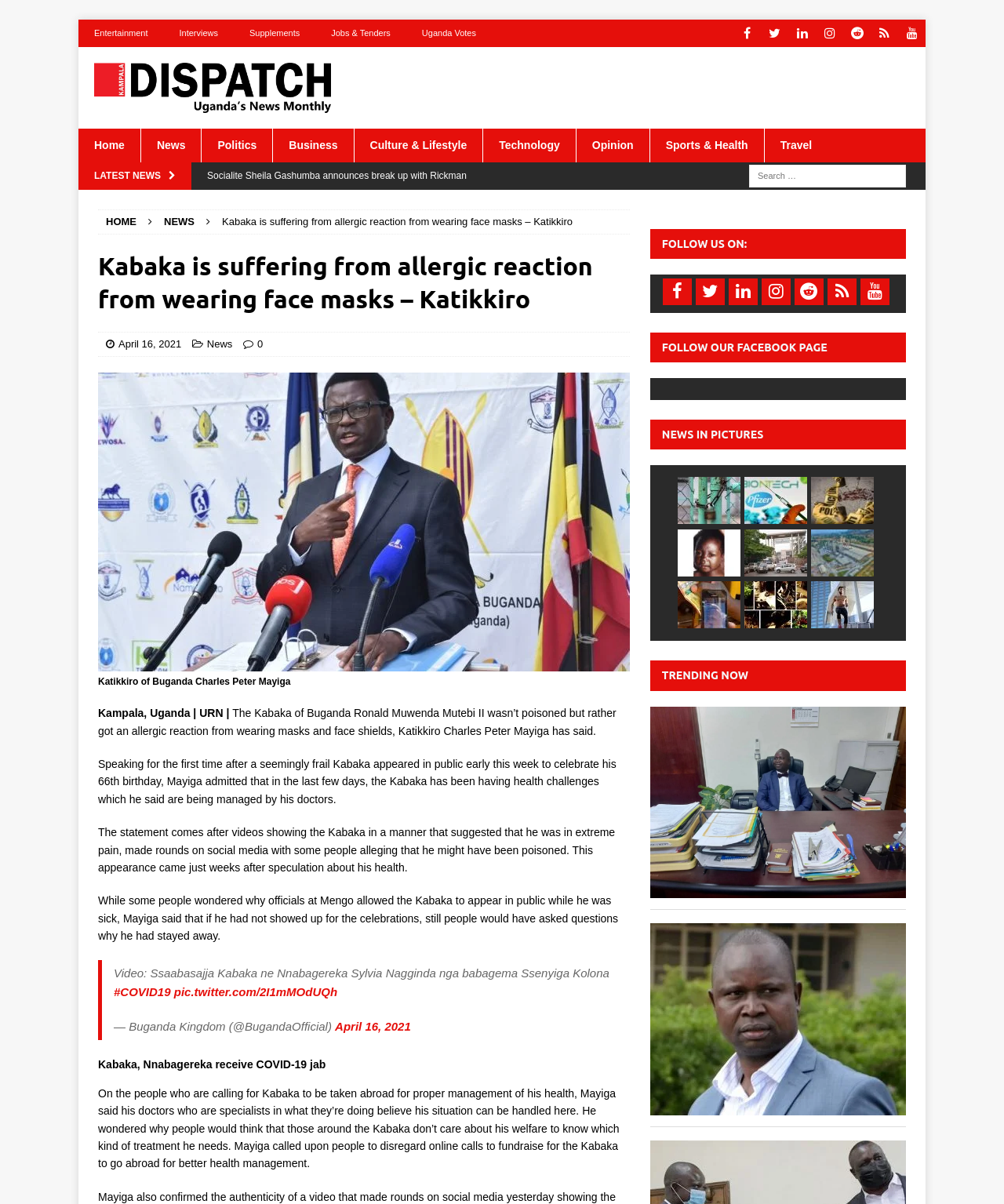Highlight the bounding box coordinates of the region I should click on to meet the following instruction: "View the 'Kabaka is suffering from allergic reaction from wearing face masks – Katikkiro' article".

[0.221, 0.179, 0.57, 0.189]